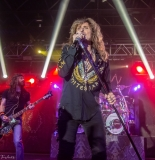Answer the question with a brief word or phrase:
What colors are used in the stage lighting?

red and white